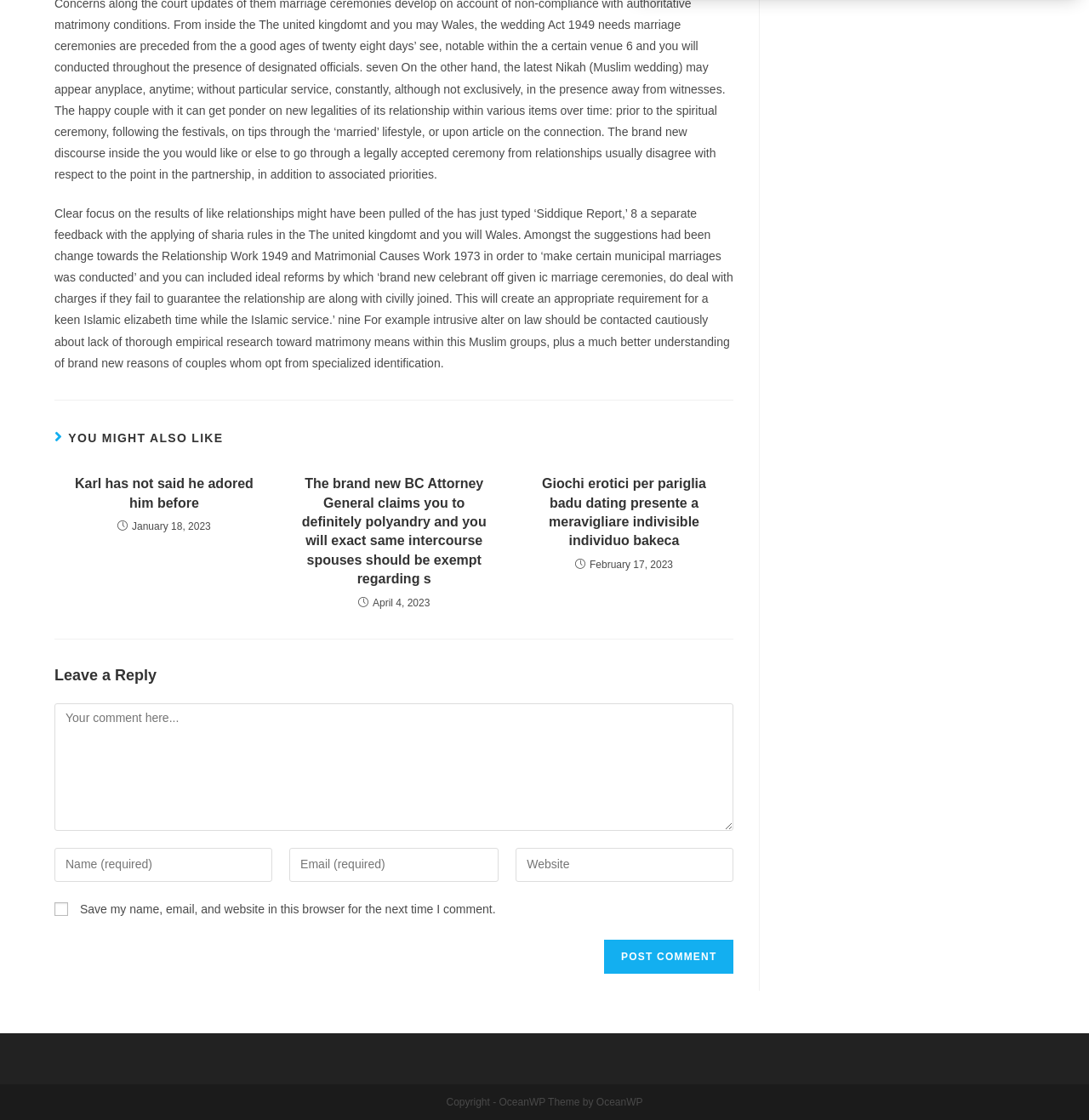Identify the bounding box coordinates for the region of the element that should be clicked to carry out the instruction: "Enter a comment in the 'Comment' textbox". The bounding box coordinates should be four float numbers between 0 and 1, i.e., [left, top, right, bottom].

[0.05, 0.628, 0.674, 0.742]